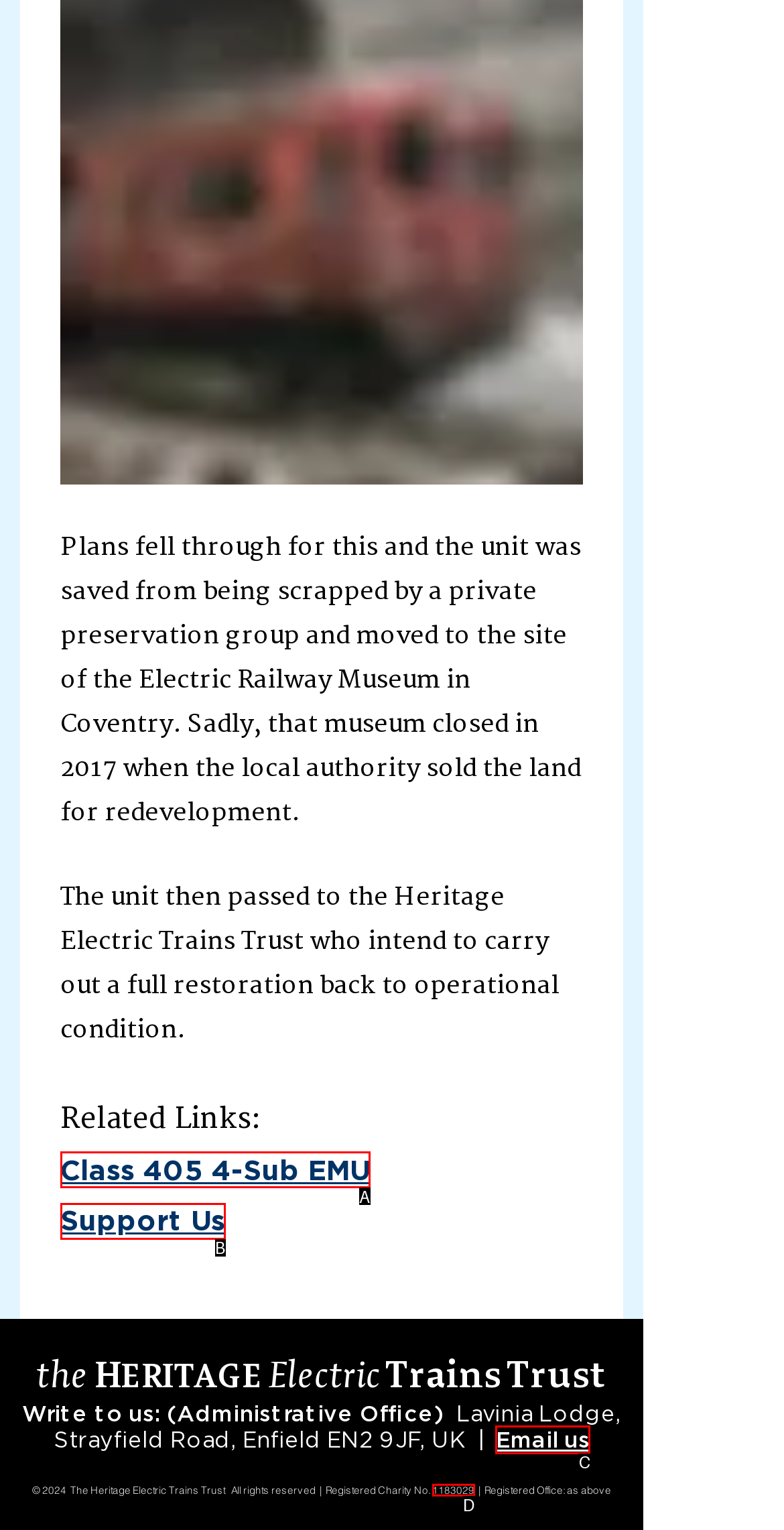Which HTML element matches the description: Support Us the best? Answer directly with the letter of the chosen option.

B